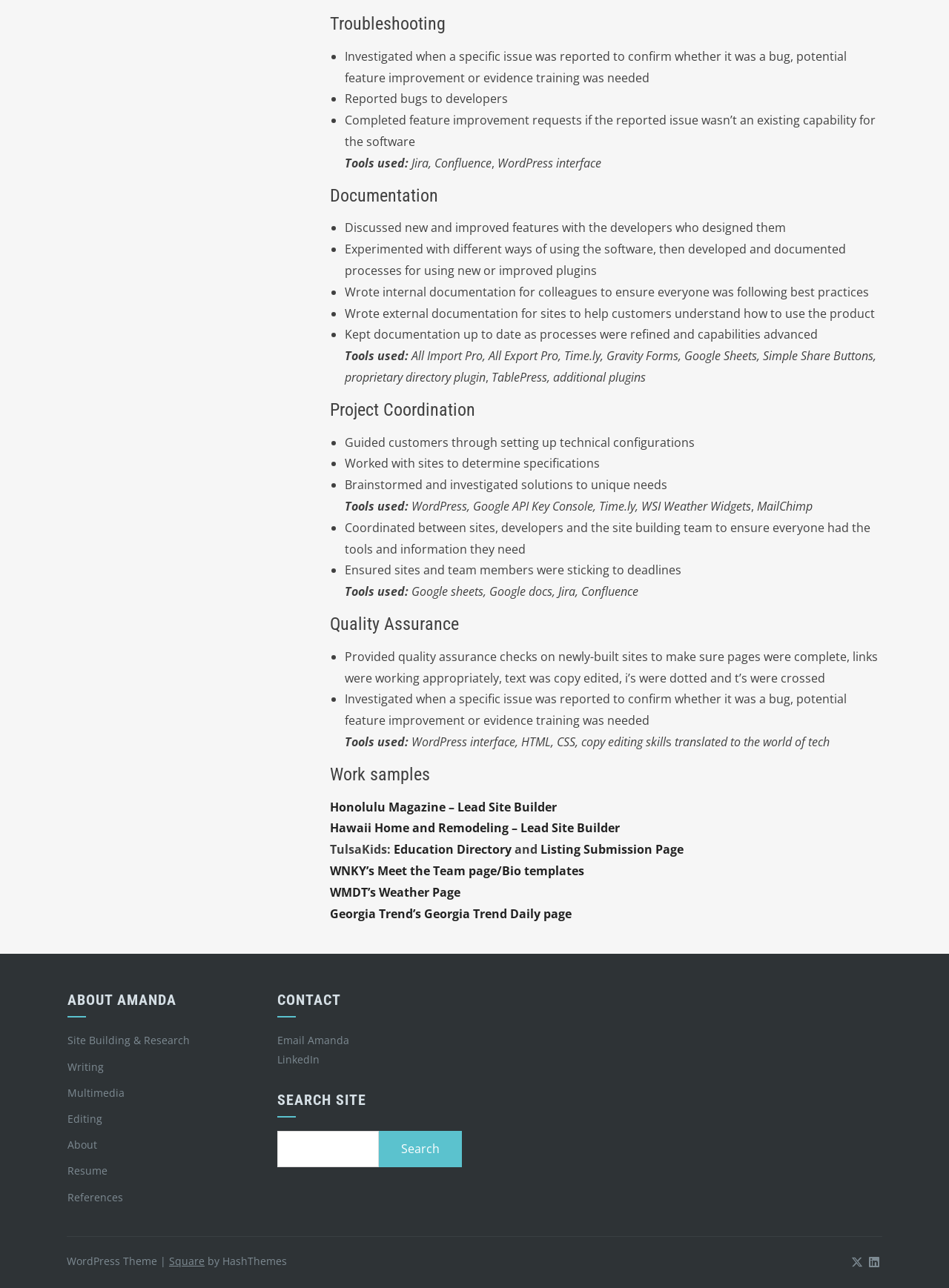Specify the bounding box coordinates of the area to click in order to execute this command: 'Click on 'Honolulu Magazine – Lead Site Builder''. The coordinates should consist of four float numbers ranging from 0 to 1, and should be formatted as [left, top, right, bottom].

[0.348, 0.62, 0.587, 0.633]